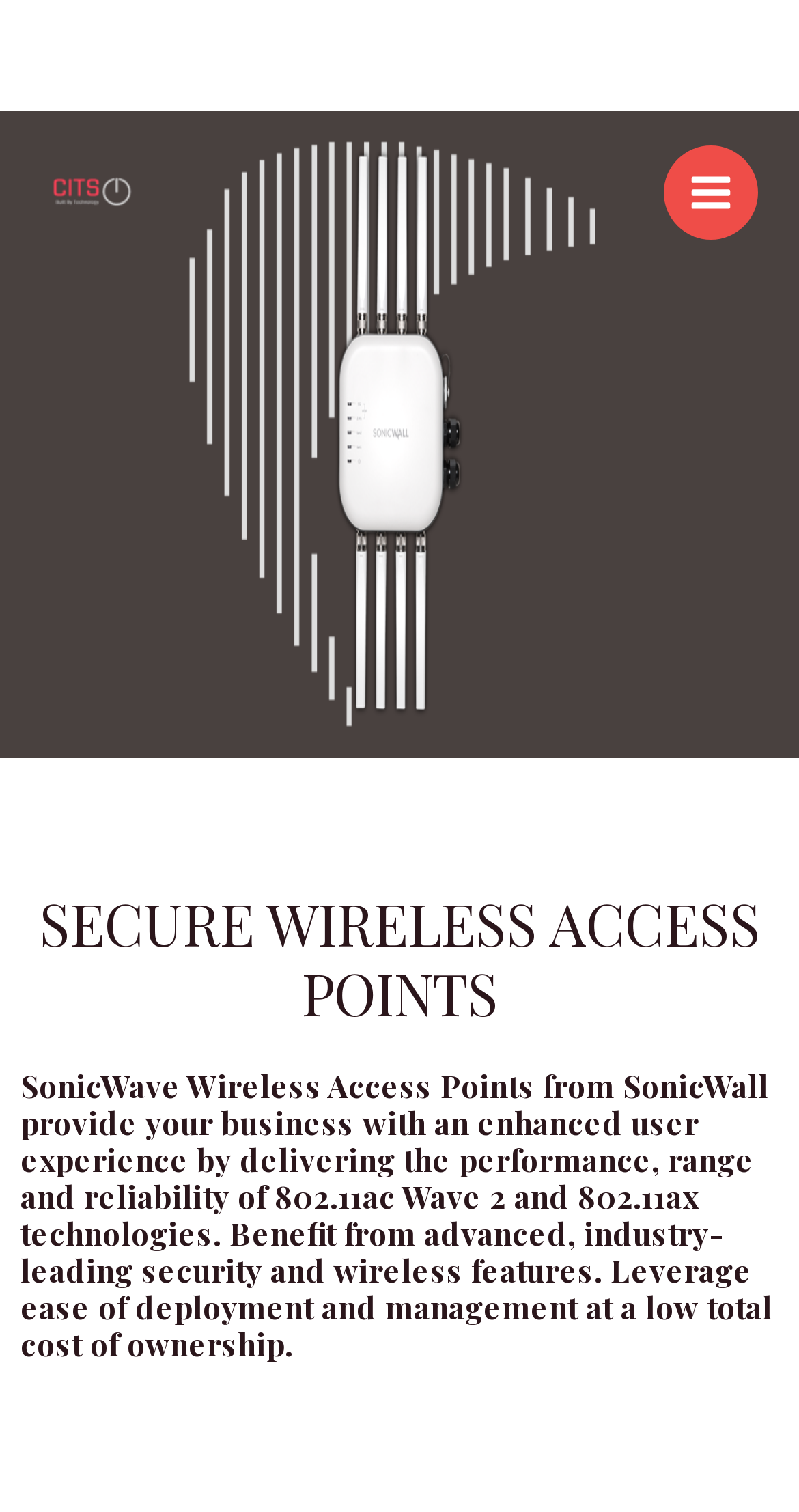Refer to the image and provide an in-depth answer to the question:
What is the main topic of the webpage?

After analyzing the webpage, I see a heading that says 'SECURE WIRELESS ACCESS POINTS' and another heading that talks about SonicWave Wireless Access Points, which suggests that the main topic of the webpage is Wireless Access Points.